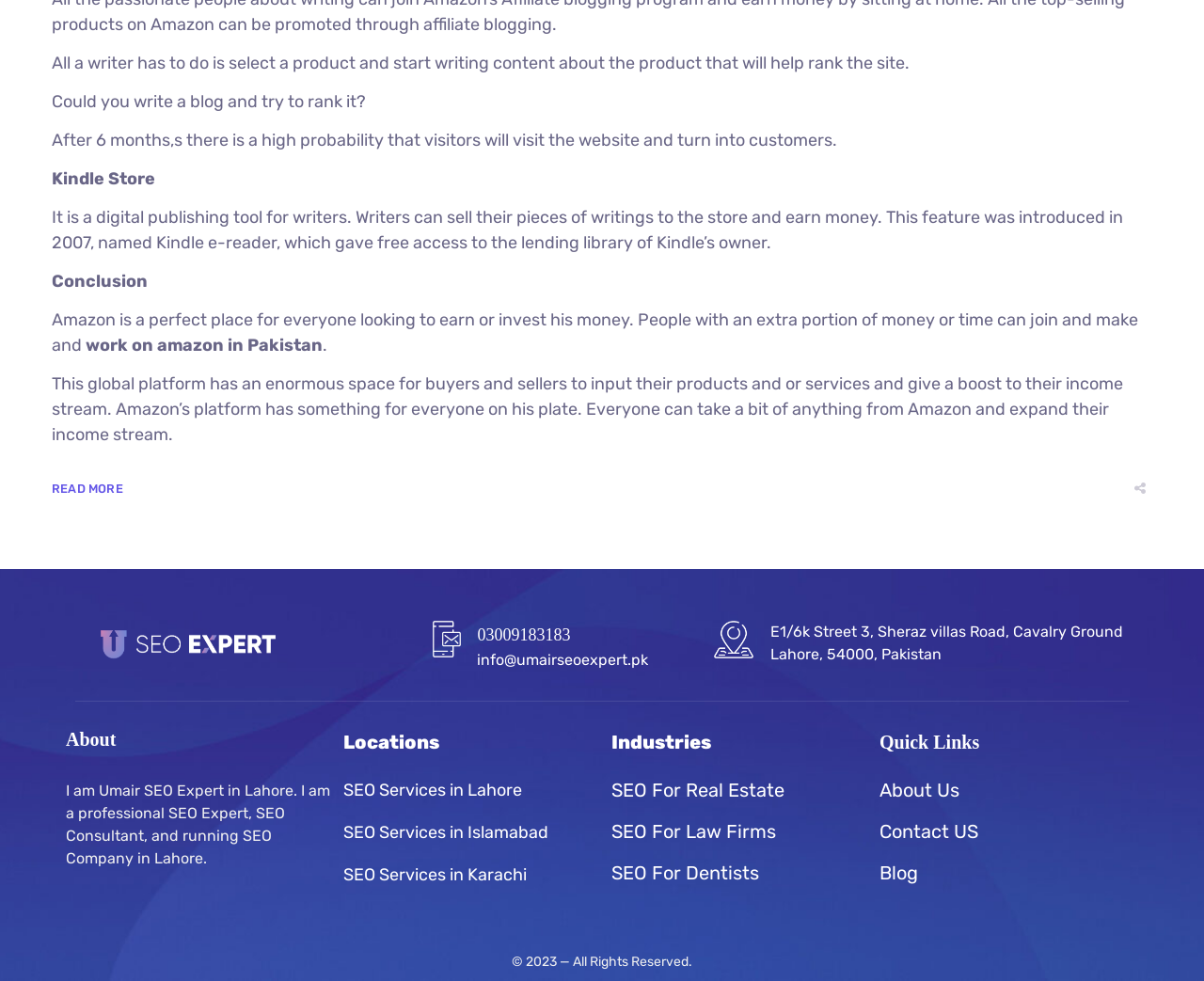What is the year of copyright mentioned at the bottom of the page?
Utilize the information in the image to give a detailed answer to the question.

The answer can be found at the bottom of the page, where it is written '© 2023 — All Rights Reserved.'